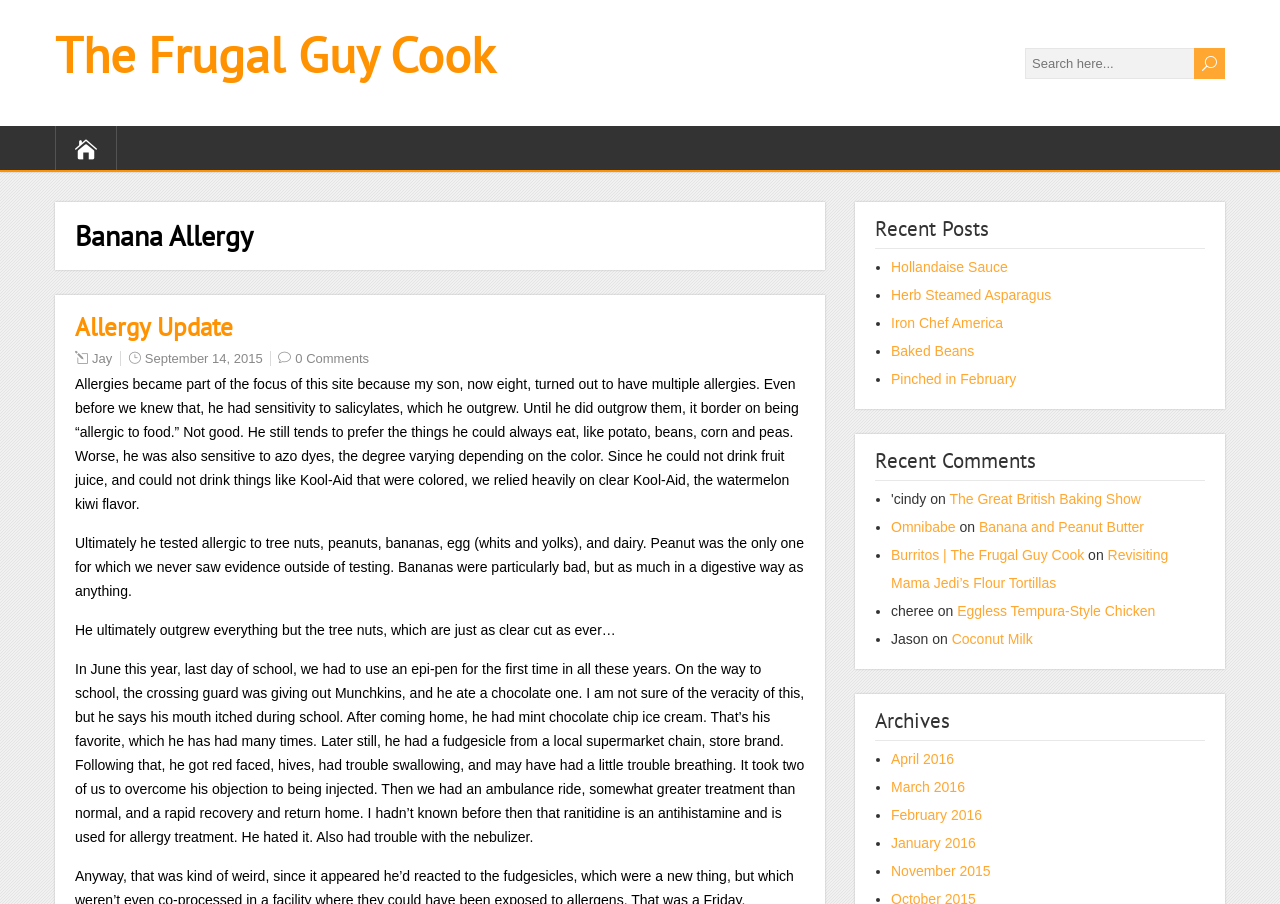What is the title of the webpage?
Answer the question with a single word or phrase by looking at the picture.

Banana Allergy